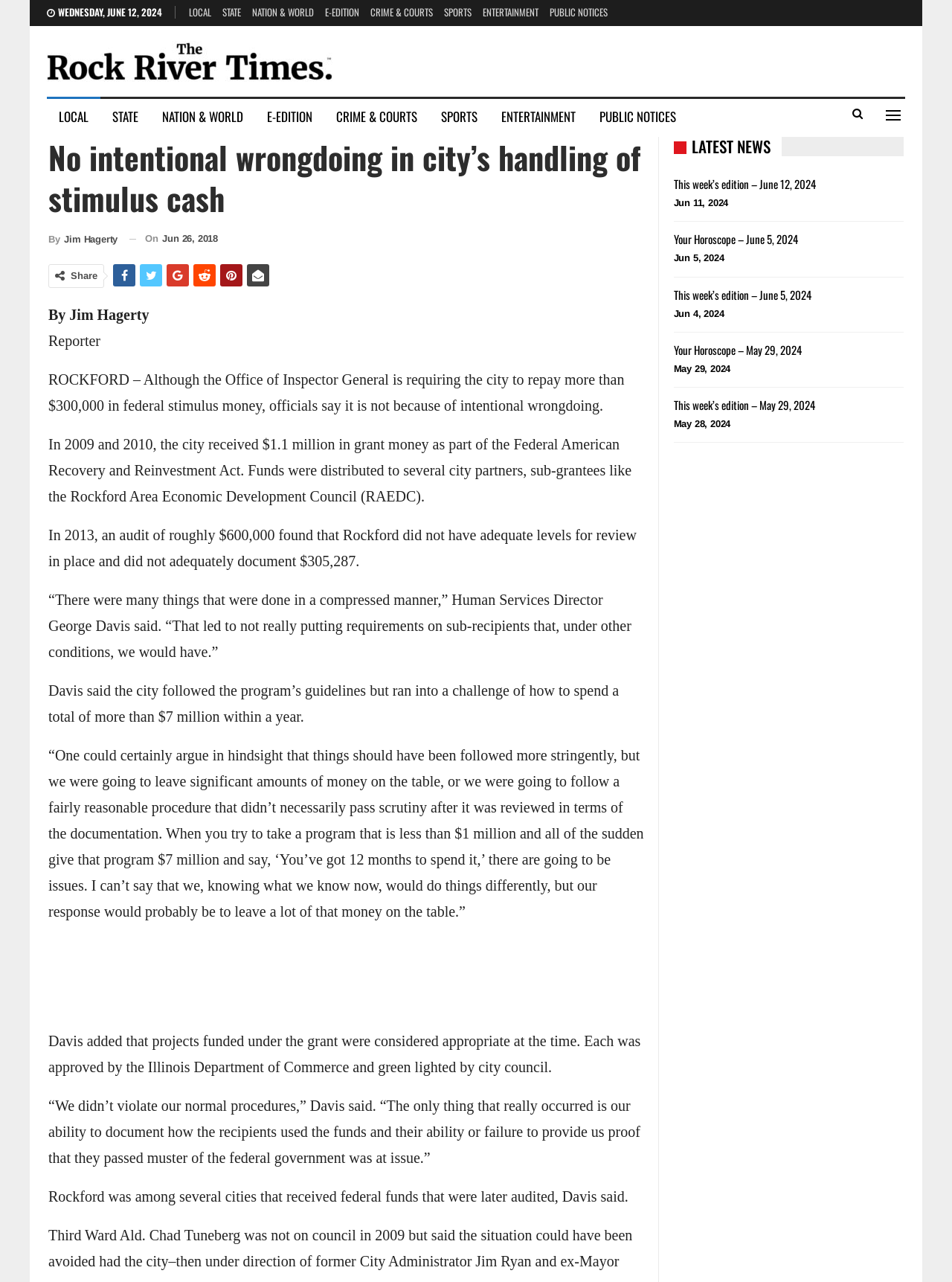Reply to the question below using a single word or brief phrase:
What is the category of the news article?

LOCAL